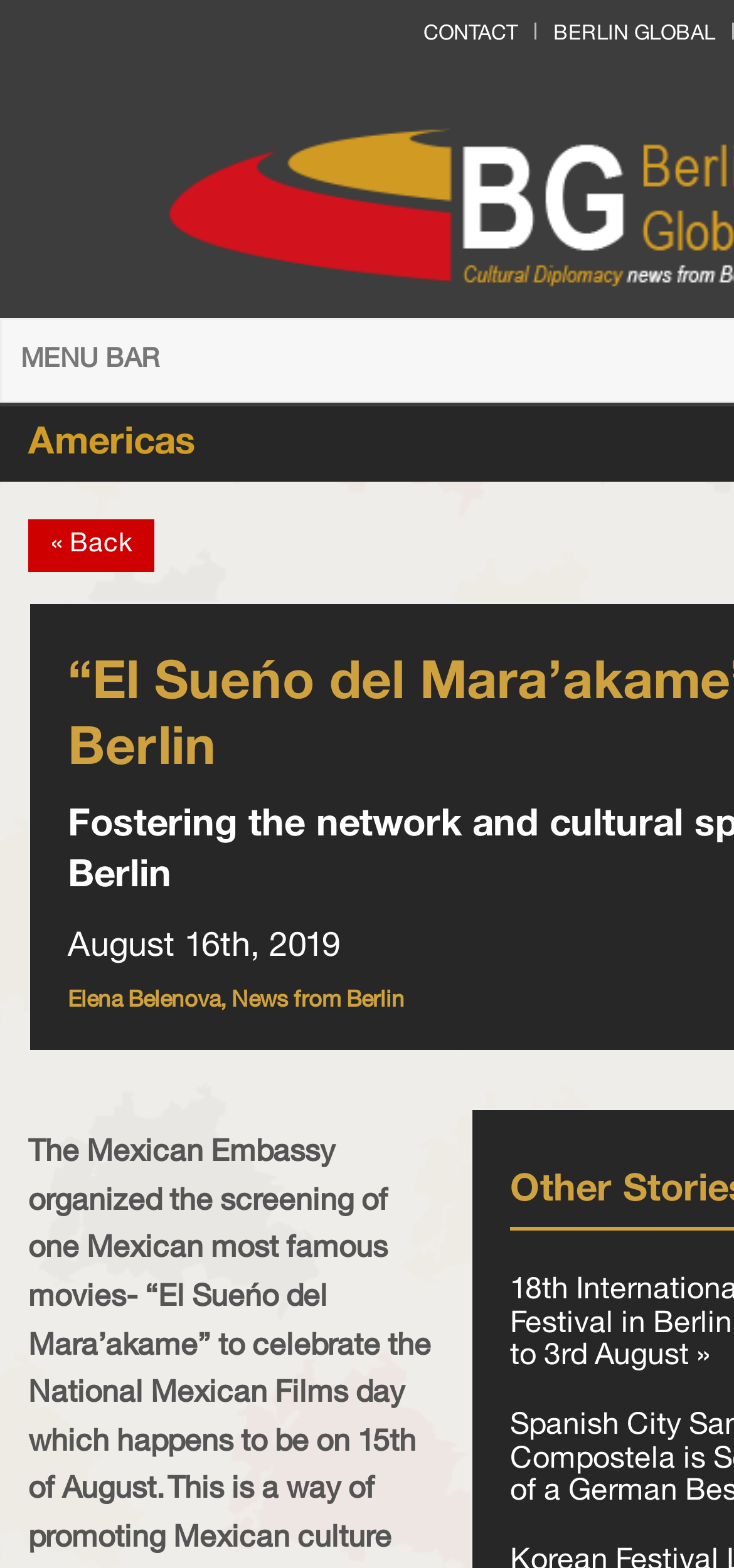Bounding box coordinates are specified in the format (top-left x, top-left y, bottom-right x, bottom-right y). All values are floating point numbers bounded between 0 and 1. Please provide the bounding box coordinate of the region this sentence describes: « Back

[0.038, 0.331, 0.21, 0.365]